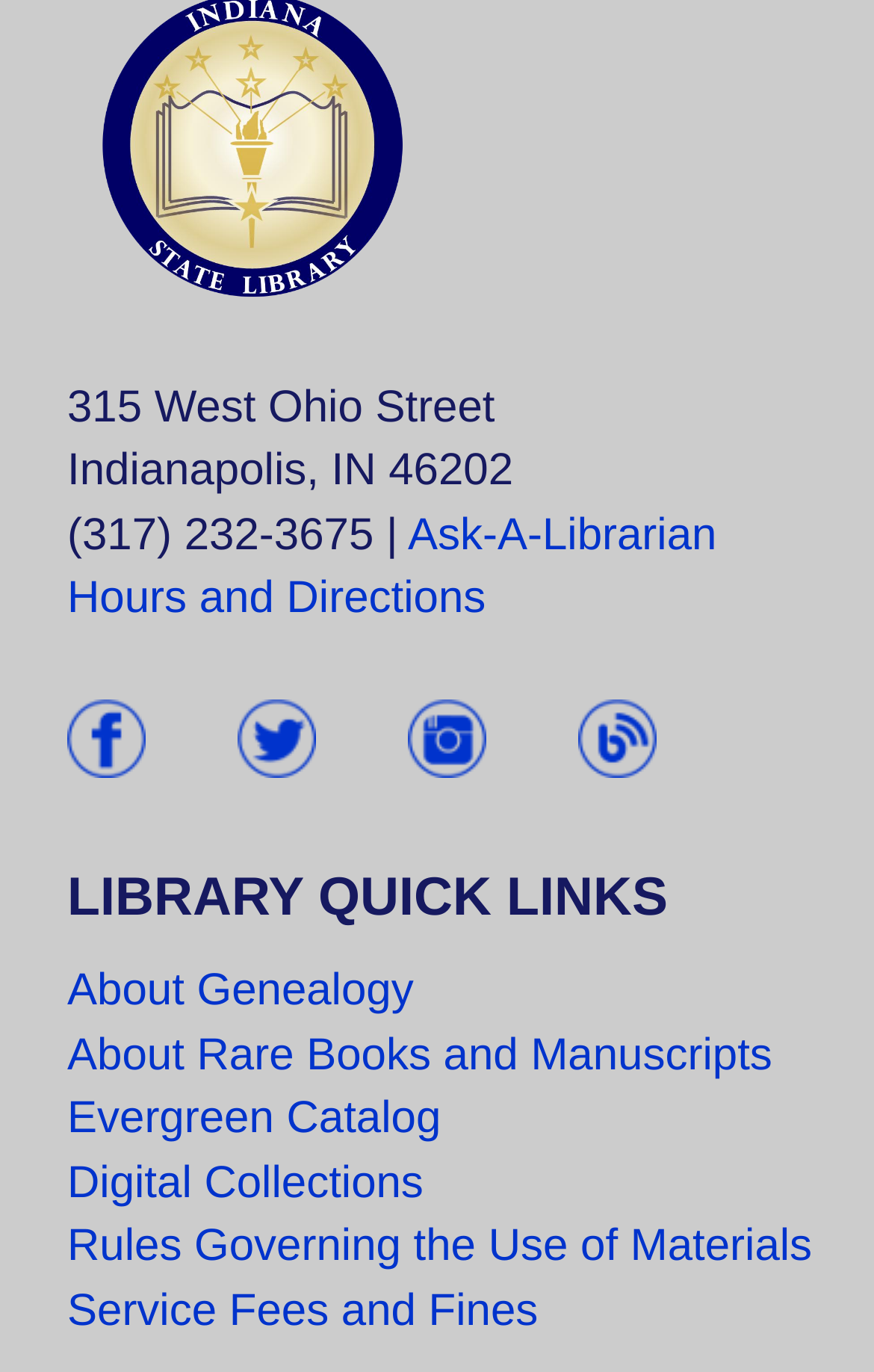Identify the bounding box coordinates of the clickable region required to complete the instruction: "Learn about genealogy". The coordinates should be given as four float numbers within the range of 0 and 1, i.e., [left, top, right, bottom].

[0.077, 0.705, 0.473, 0.741]